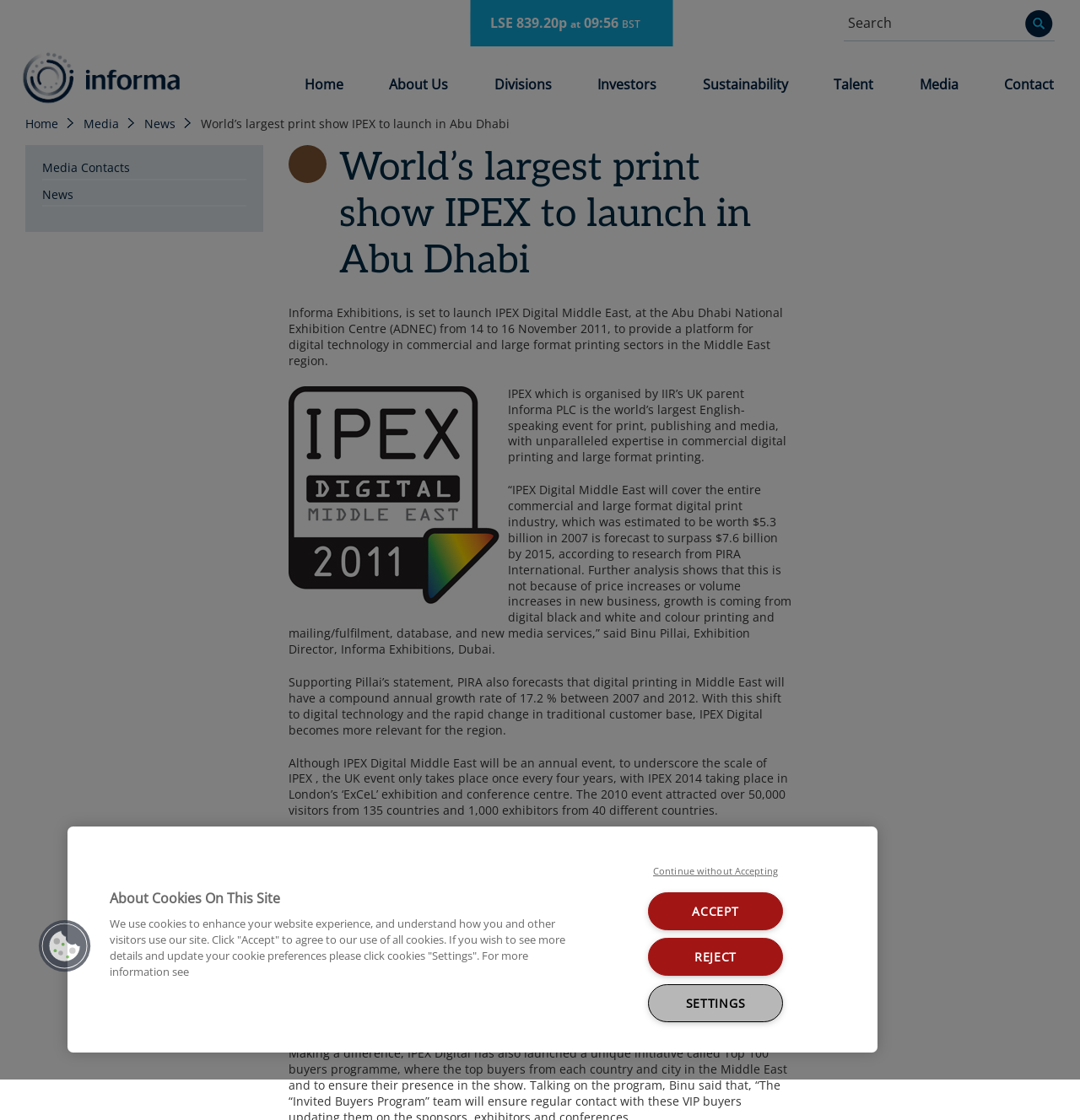How many visitors attended the 2010 IPEX event?
Respond with a short answer, either a single word or a phrase, based on the image.

over 50,000